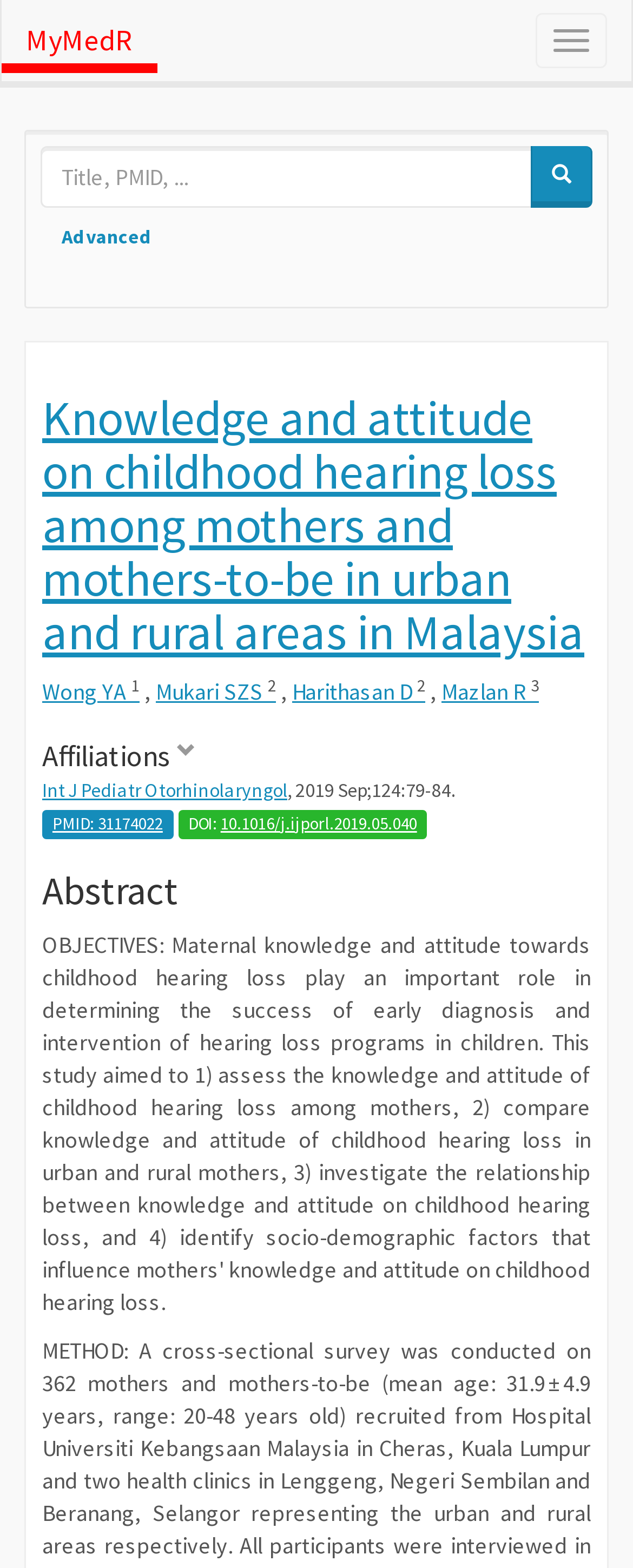Give a one-word or short-phrase answer to the following question: 
What is the title of the article?

Knowledge and attitude on childhood hearing loss among mothers and mothers-to-be in urban and rural areas in Malaysia